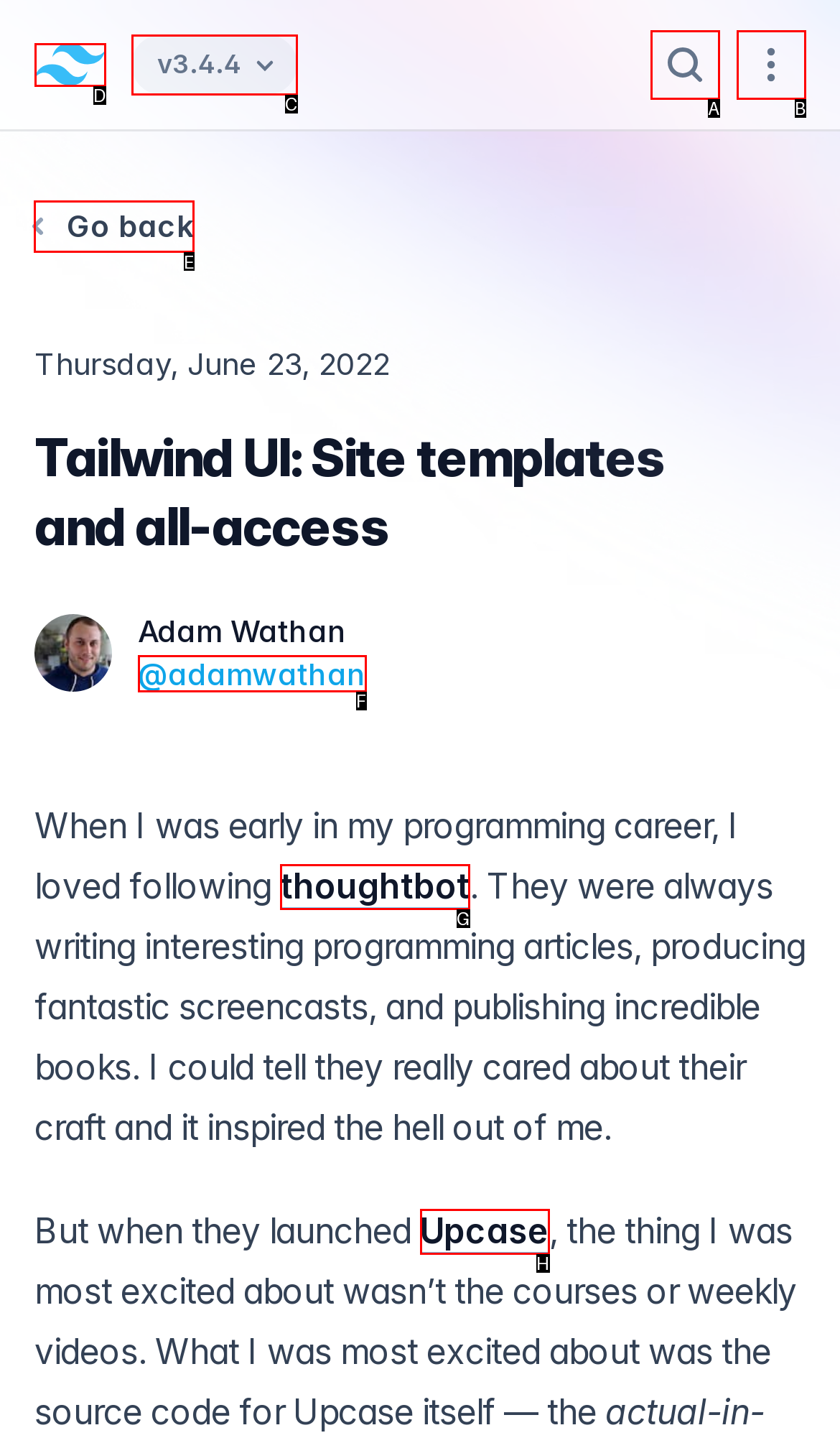Select the proper HTML element to perform the given task: Go back to previous page Answer with the corresponding letter from the provided choices.

E